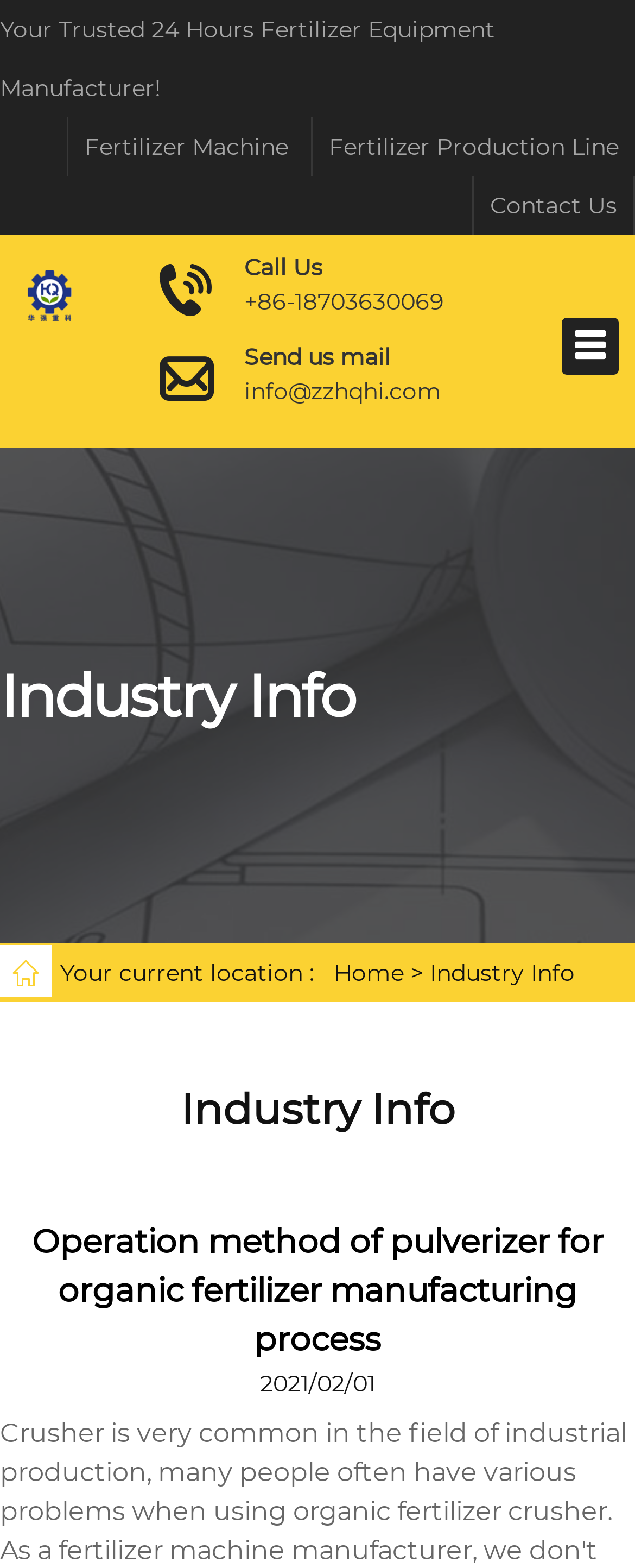Extract the bounding box coordinates of the UI element described by: "Fertilizer Production Line". The coordinates should include four float numbers ranging from 0 to 1, e.g., [left, top, right, bottom].

[0.518, 0.084, 0.974, 0.103]